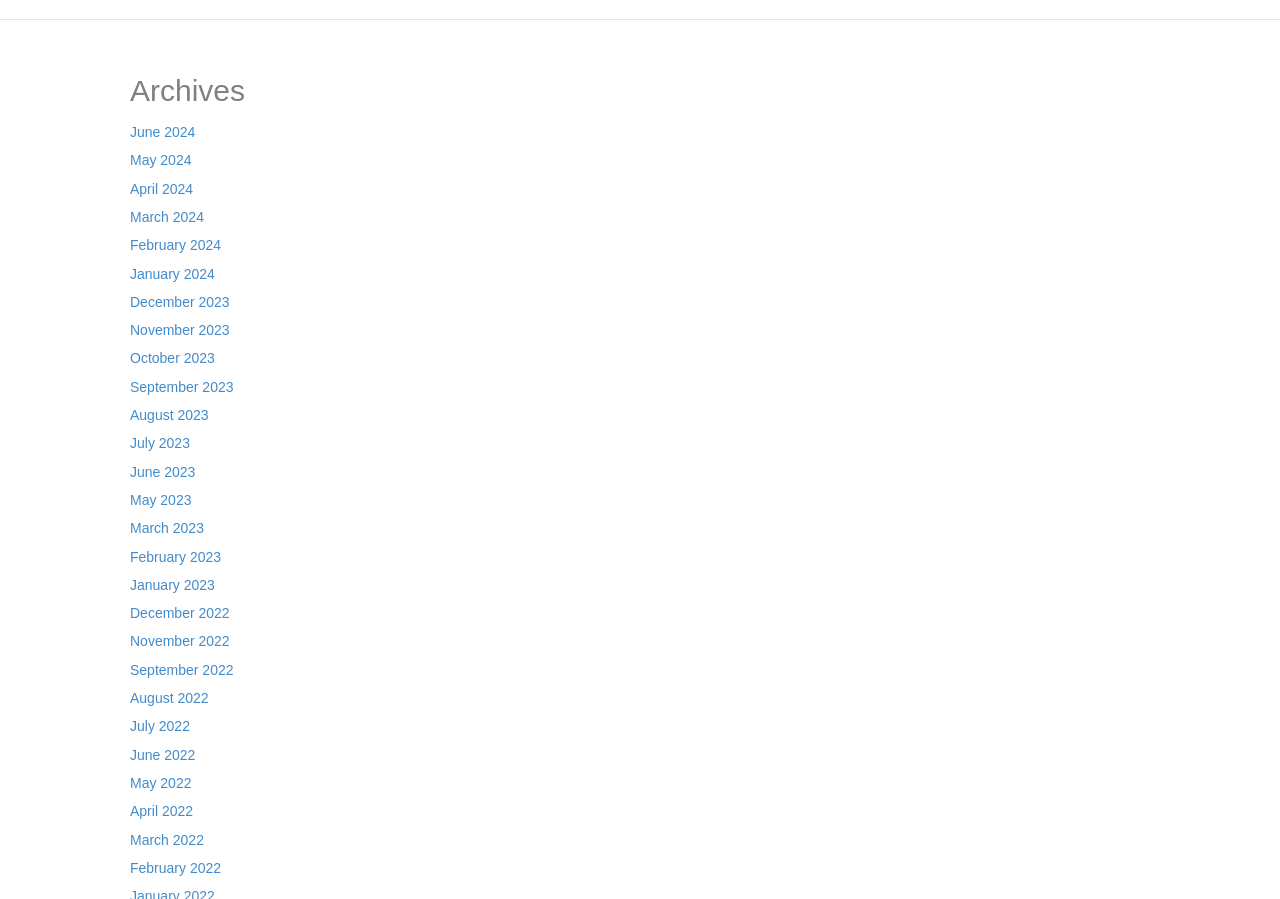Can you provide the bounding box coordinates for the element that should be clicked to implement the instruction: "View the photographer's profile"?

None